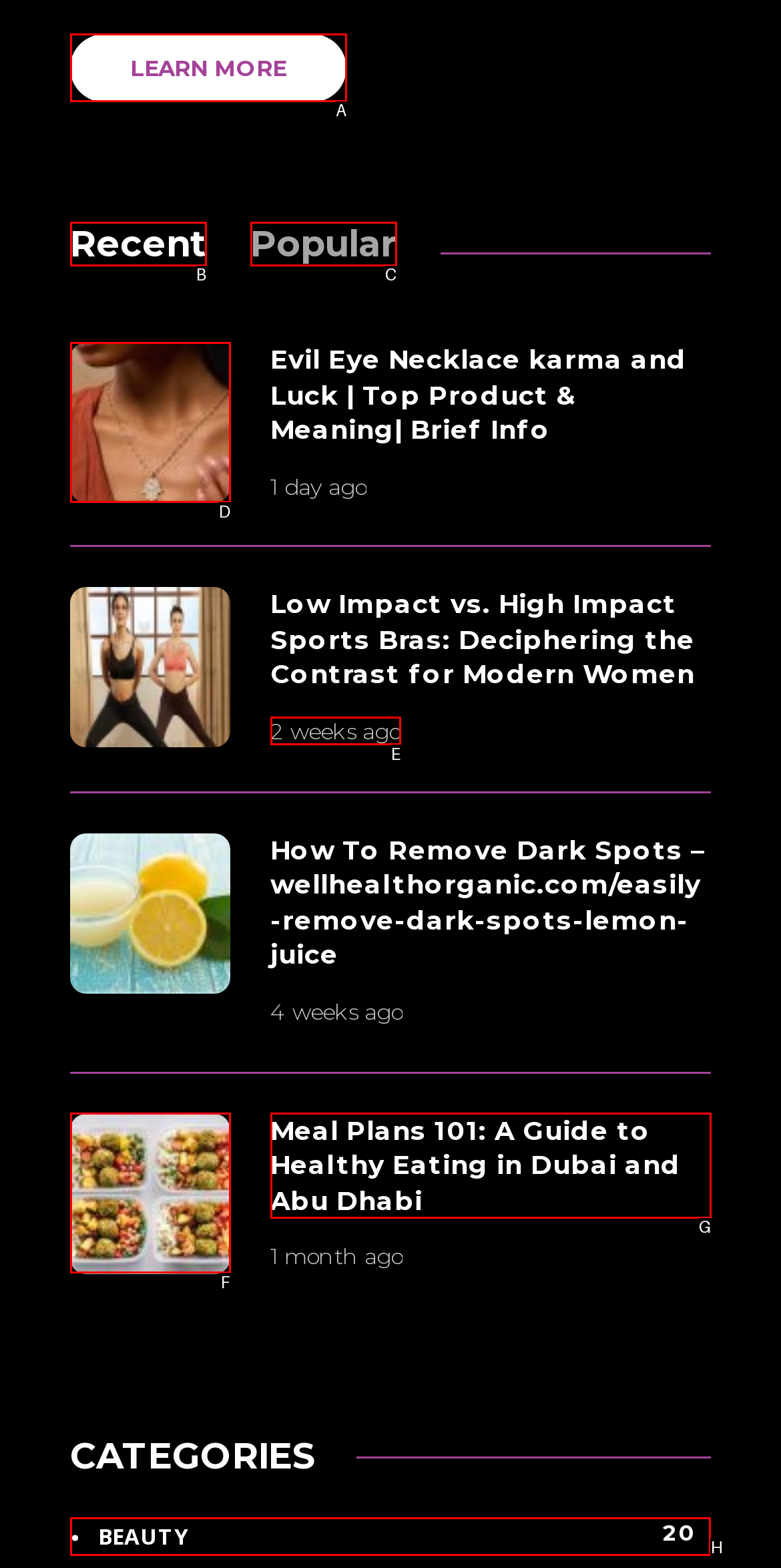Indicate which HTML element you need to click to complete the task: Browse the 'BEAUTY' category. Provide the letter of the selected option directly.

H